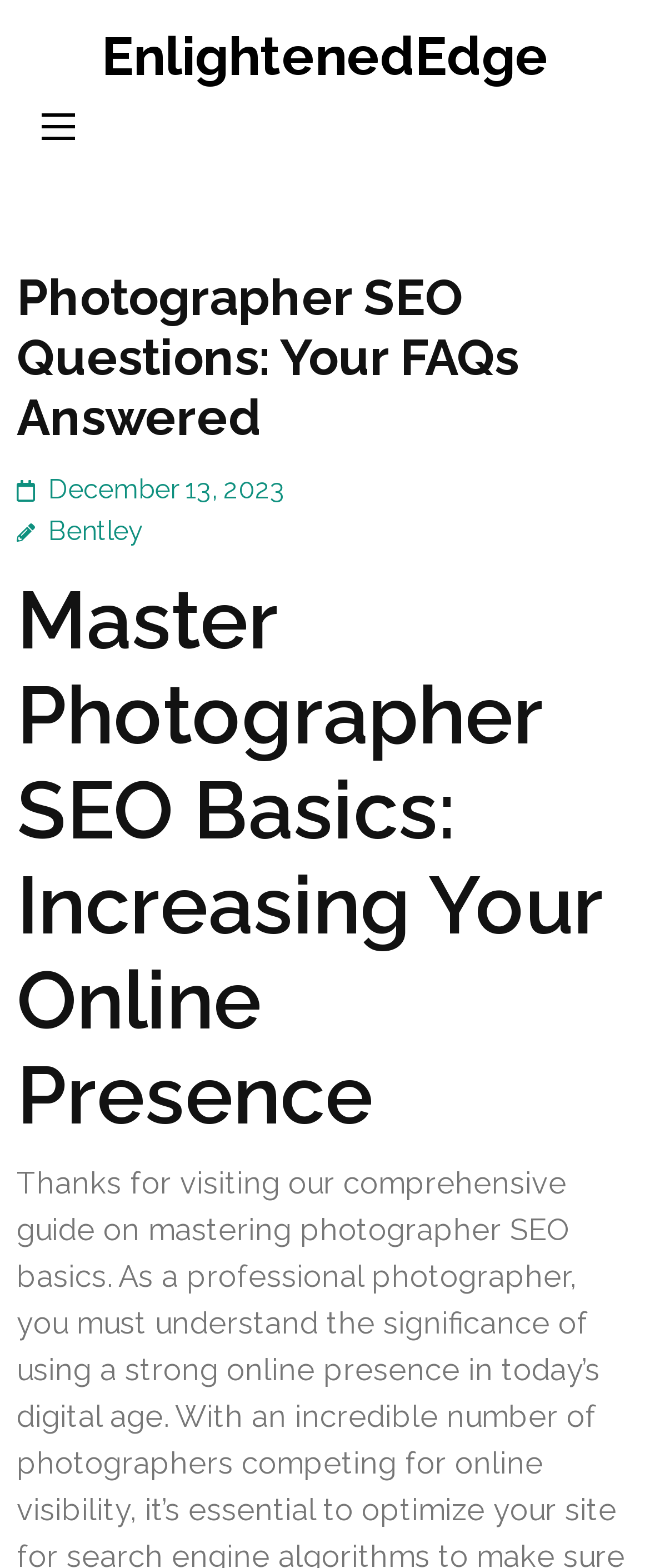Identify the bounding box of the HTML element described as: "parent_node: EnlightenedEdge".

[0.064, 0.072, 0.115, 0.089]